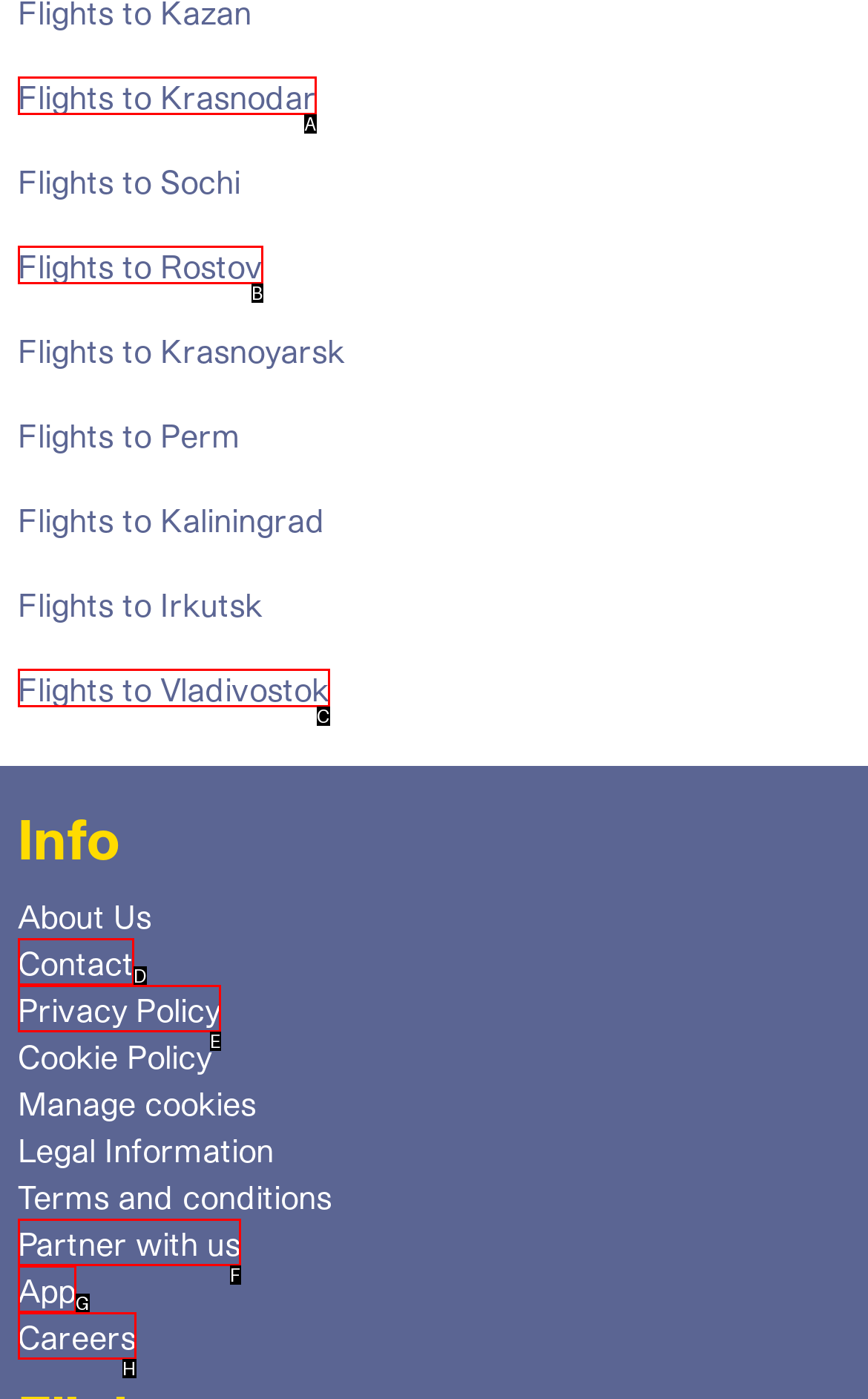Which HTML element matches the description: Contact?
Reply with the letter of the correct choice.

D